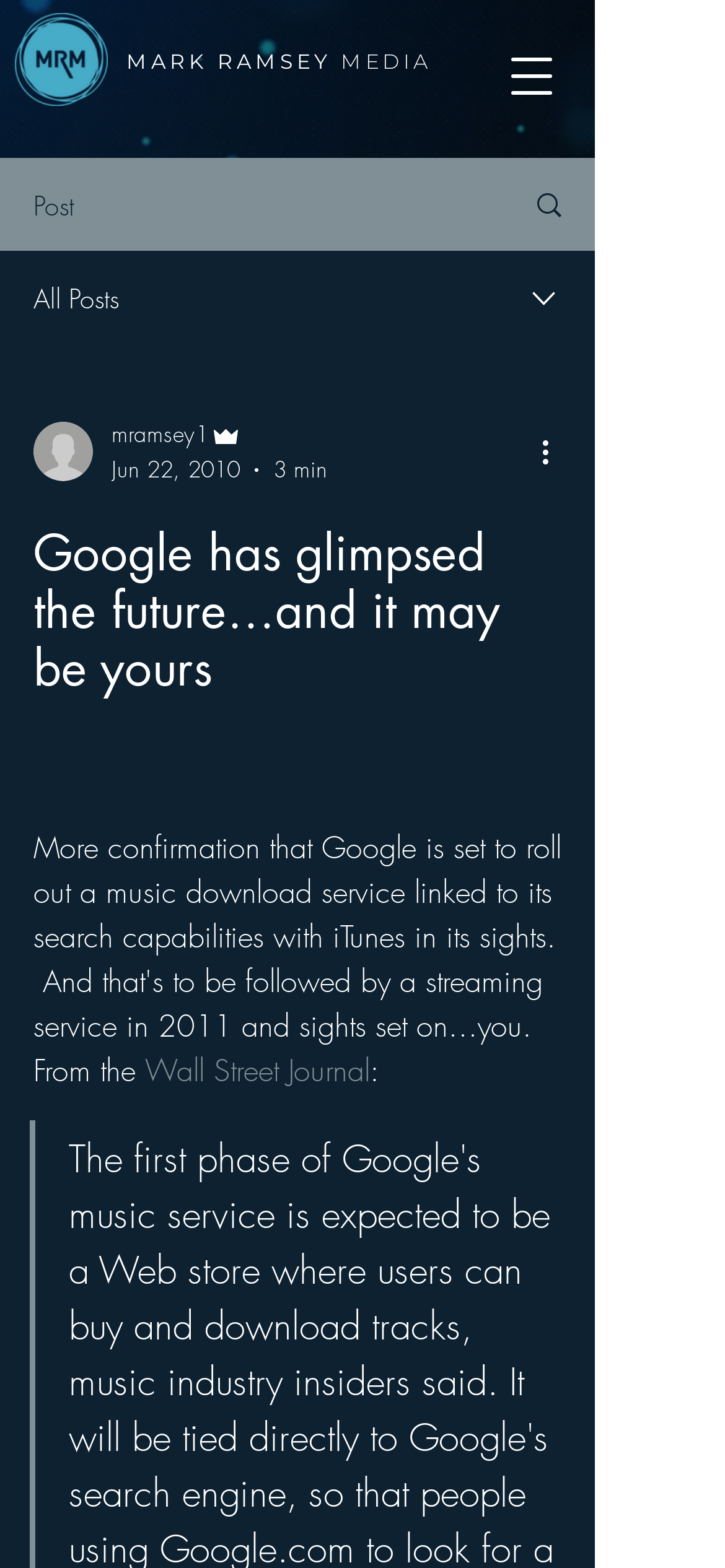Locate the UI element that matches the description parent_node: mramsey1 in the webpage screenshot. Return the bounding box coordinates in the format (top-left x, top-left y, bottom-right x, bottom-right y), with values ranging from 0 to 1.

[0.046, 0.269, 0.128, 0.307]